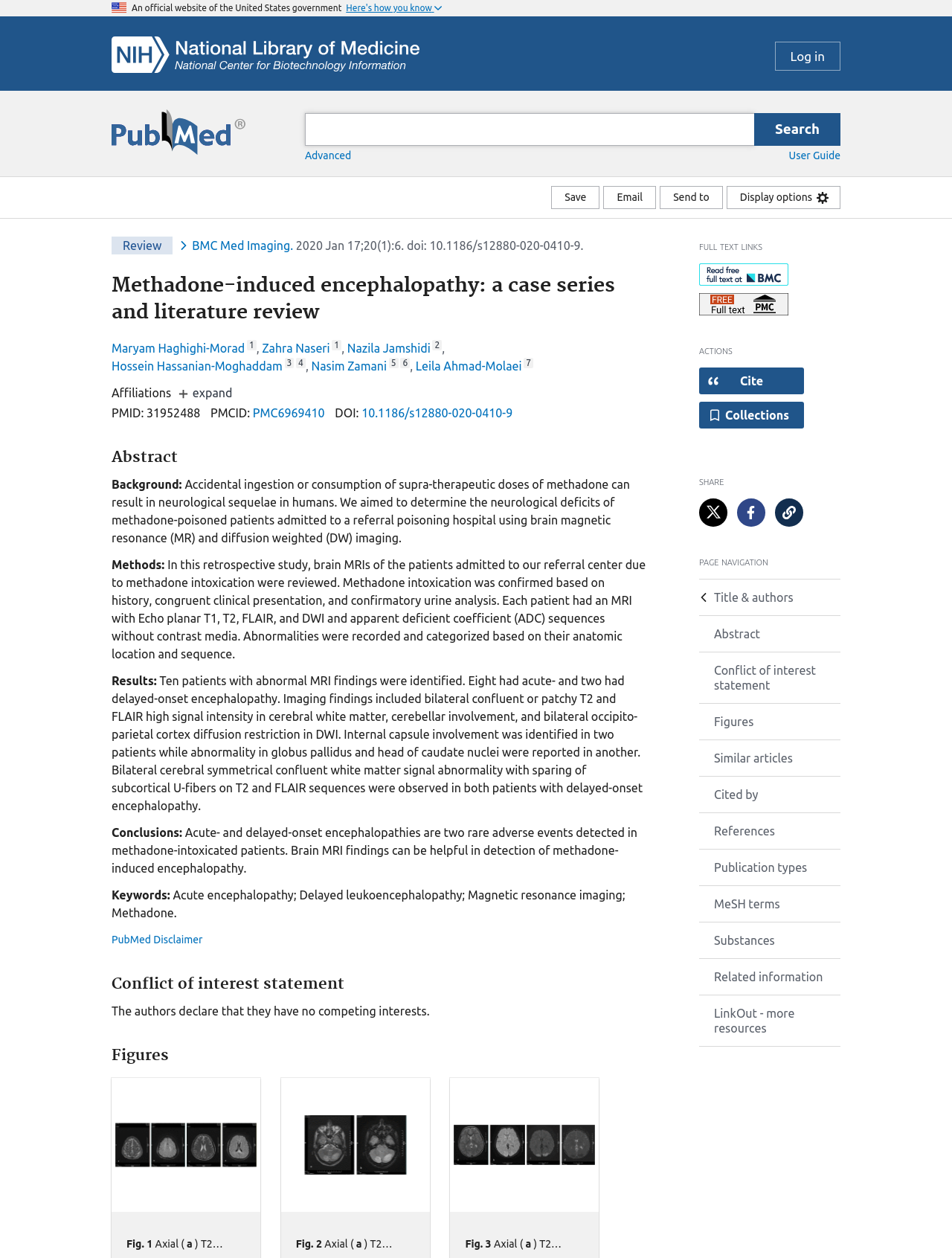Locate the bounding box coordinates of the item that should be clicked to fulfill the instruction: "Cite the article".

[0.734, 0.292, 0.845, 0.313]